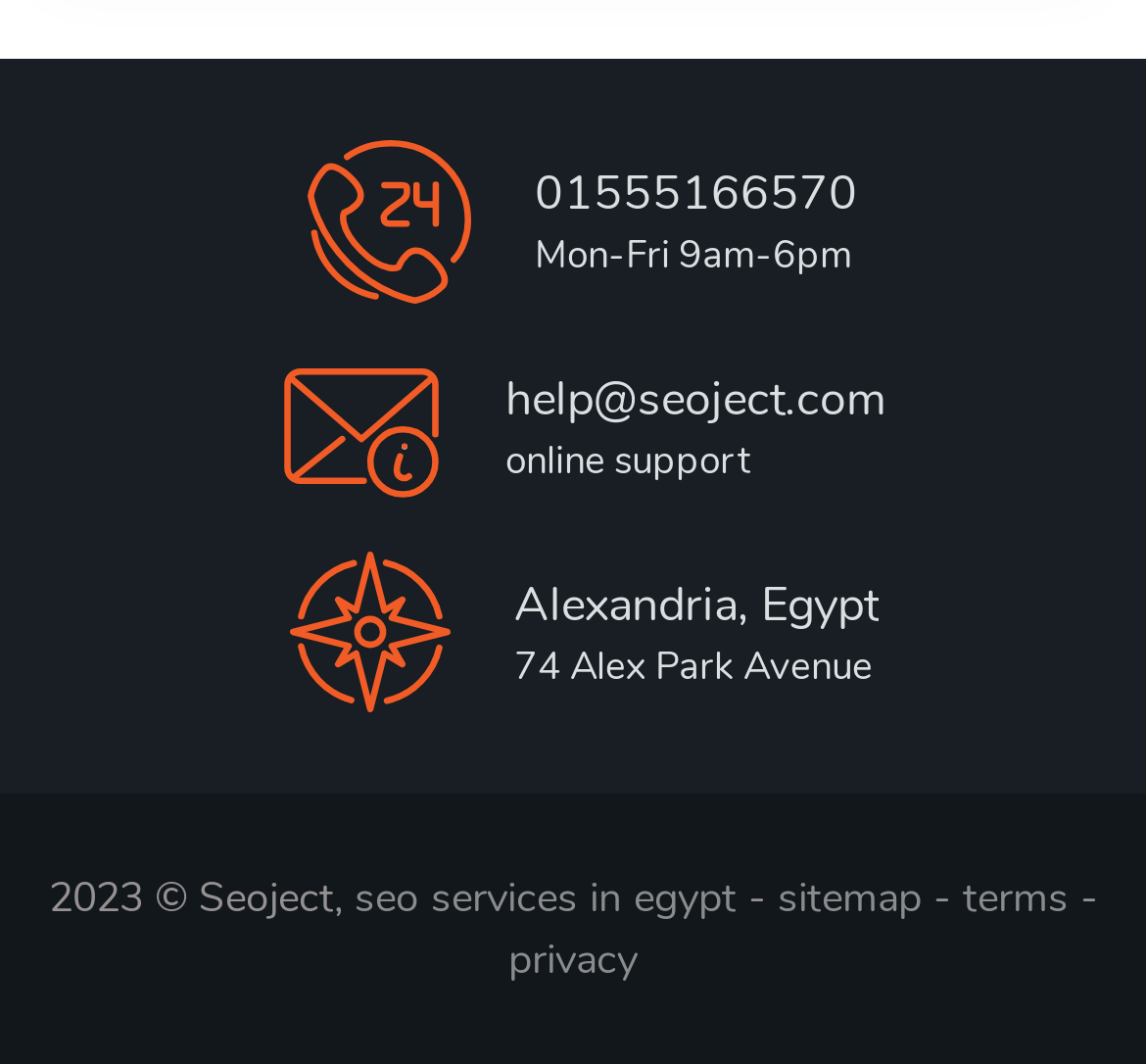What is the copyright year?
Answer the question with detailed information derived from the image.

I found the copyright year by looking at the StaticText element with the text '2023 © Seoject,' which is located at the bottom of the page, indicating it's a copyright information.